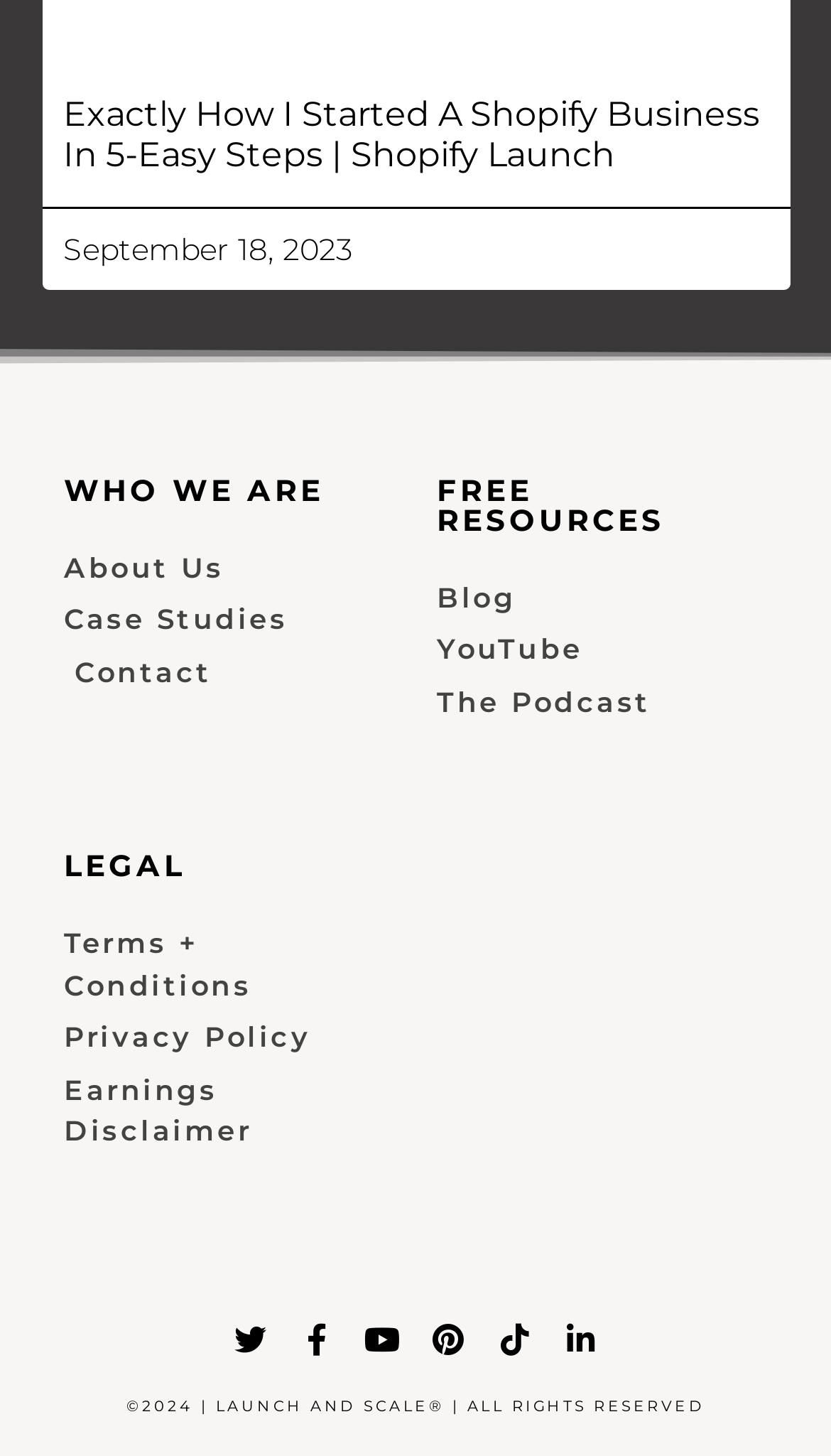Answer the question using only one word or a concise phrase: What is the last item in the 'FREE RESOURCES' section?

The Podcast